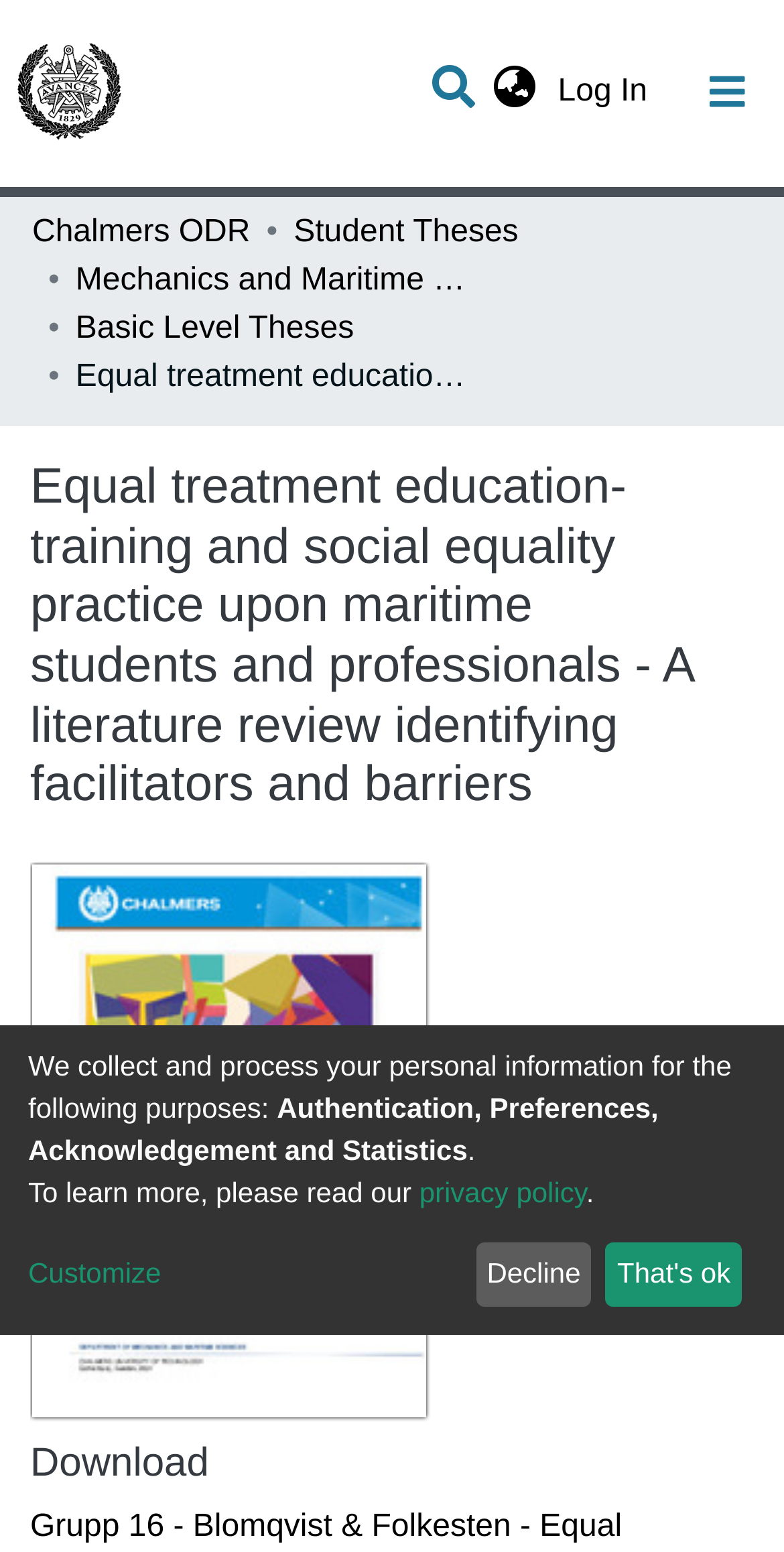Please give a succinct answer using a single word or phrase:
What is the language of the webpage?

Not specified